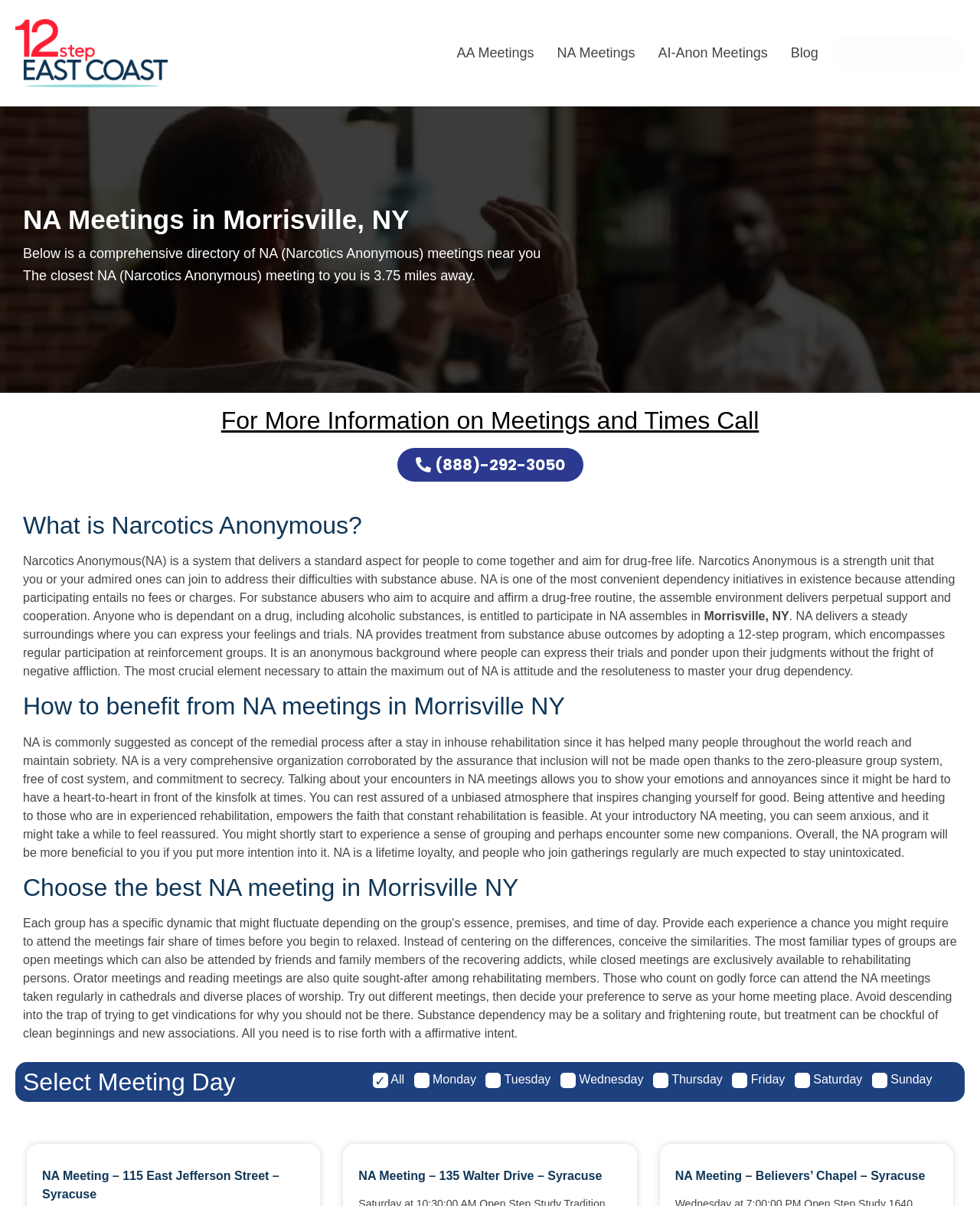Please locate the clickable area by providing the bounding box coordinates to follow this instruction: "Call (888)-292-3050".

[0.847, 0.029, 0.984, 0.059]